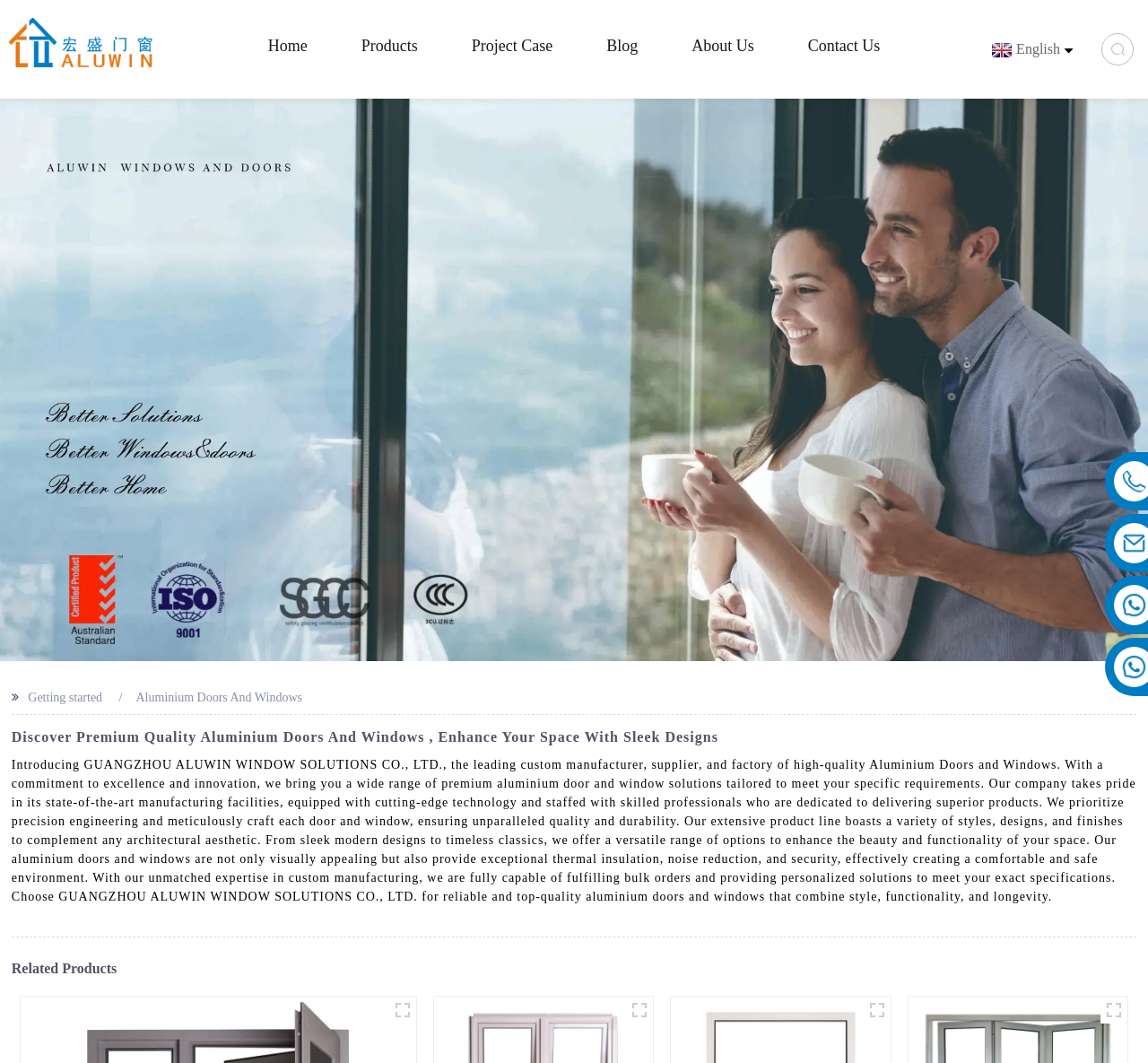What type of products does the company manufacture?
Based on the image, answer the question with as much detail as possible.

Based on the webpage content, it is clear that the company, GUANGZHOU ALUWIN WINDOW SOLUTIONS CO., LTD., specializes in manufacturing high-quality Aluminium doors and windows. This information is explicitly stated in the introductory paragraph, which describes the company as a 'leading custom manufacturer, supplier, and factory of high-quality Aluminium Doors and Windows'.